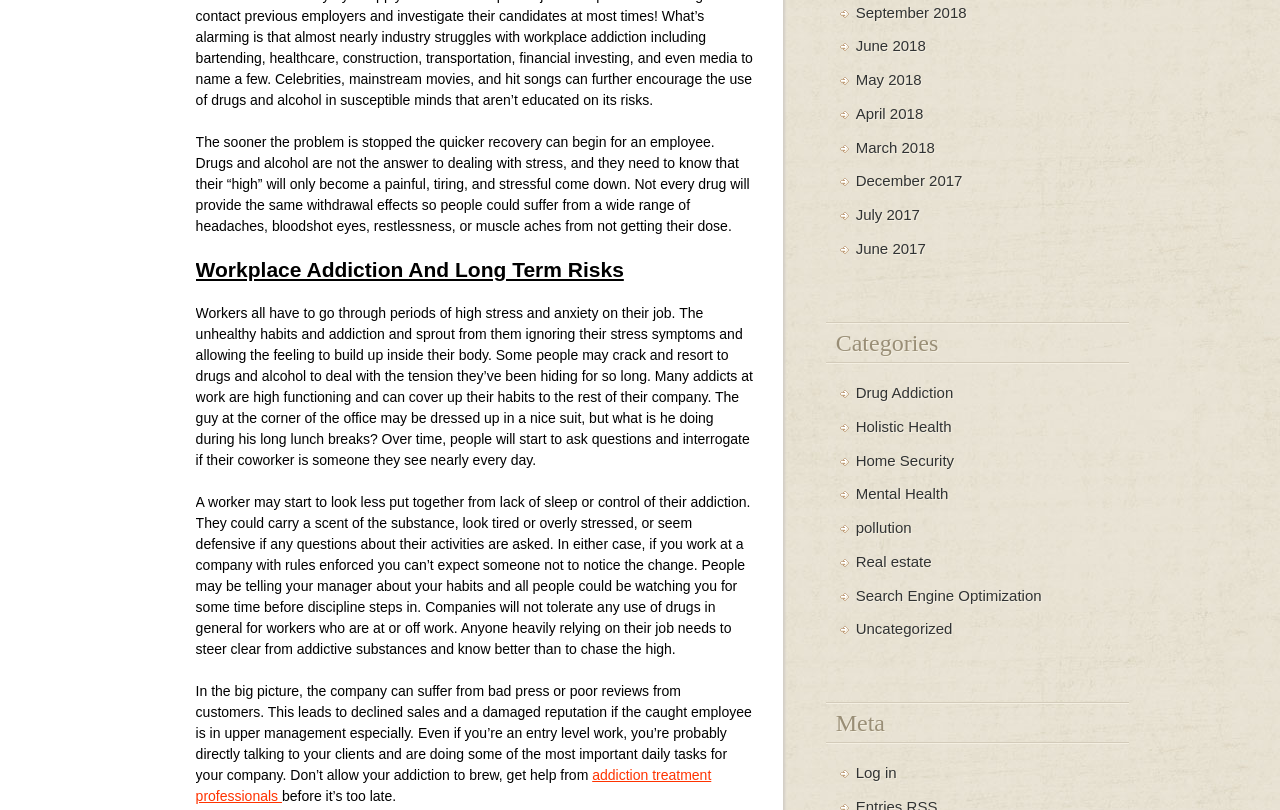Please find the bounding box coordinates for the clickable element needed to perform this instruction: "Log in".

[0.669, 0.944, 0.7, 0.965]